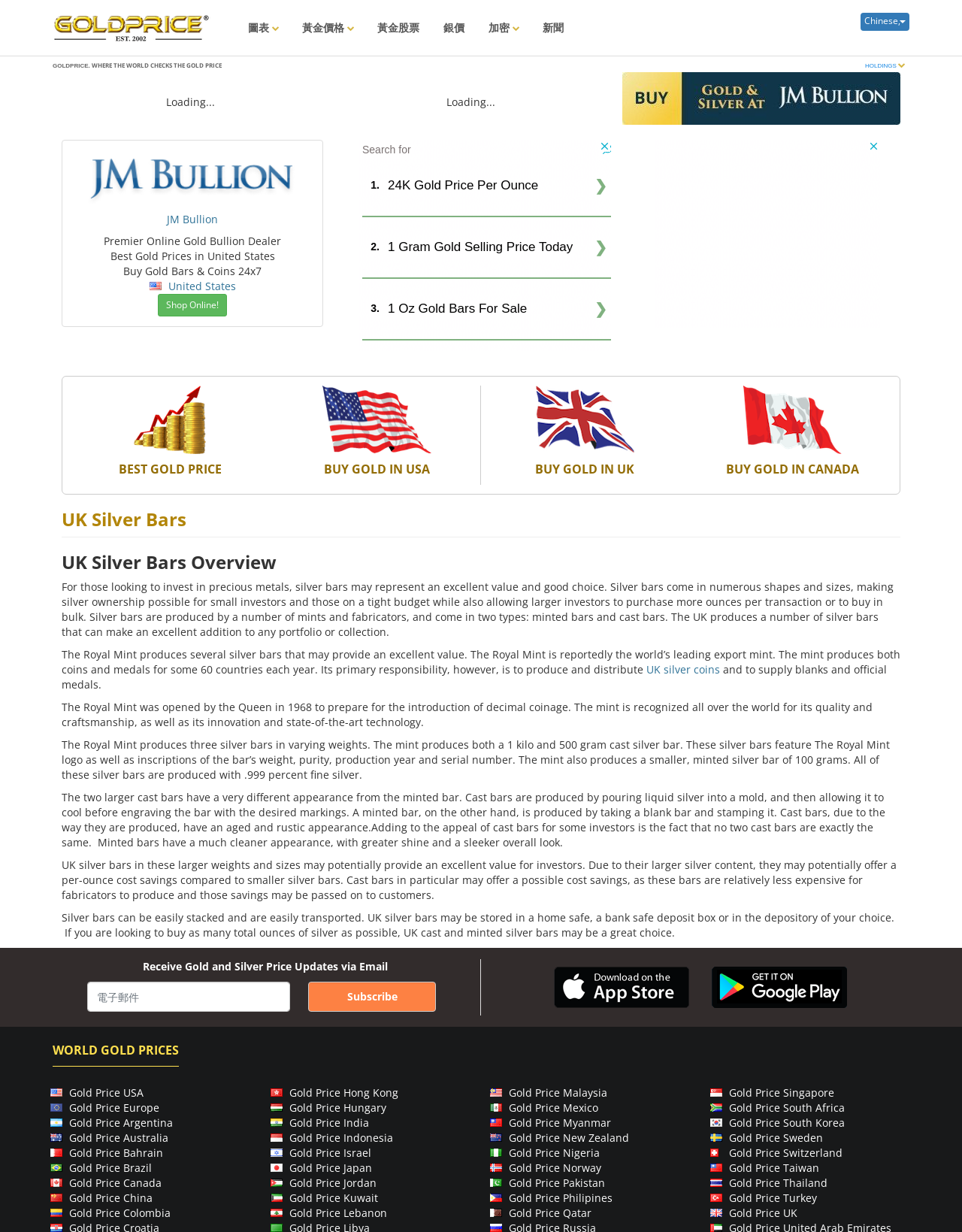Could you find the bounding box coordinates of the clickable area to complete this instruction: "Click the 'Shop Online!' link"?

[0.164, 0.239, 0.236, 0.257]